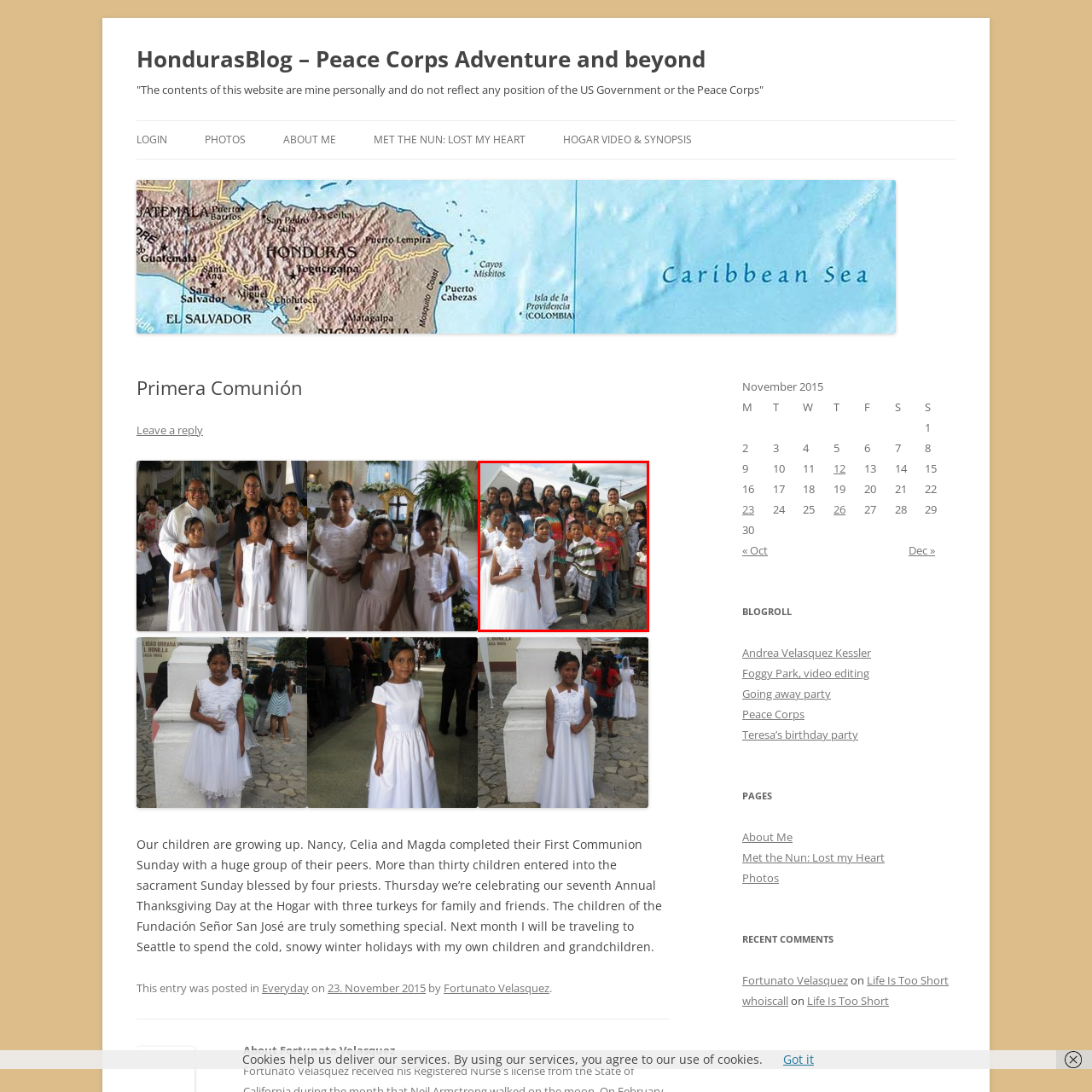Create an extensive caption describing the content of the image outlined in red.

This joyful image captures a gathering of children celebrating their First Communion, a significant event marked by traditional attire. In the foreground, two girls in white dresses, symbolic of purity, stand proudly, one holding a candle. Surrounding them is a diverse group of children, including boys and girls of varying ages, all dressed in festive clothing, conveying a sense of community and togetherness. A tent is visible in the background, suggesting that the event may have taken place outdoors, possibly in a rural or semi-urban area of Honduras. The expressions of the children reflect happiness and excitement, indicating the festive nature of this memorable occasion. This moment beautifully illustrates the cultural and spiritual significance of First Communion within their community.